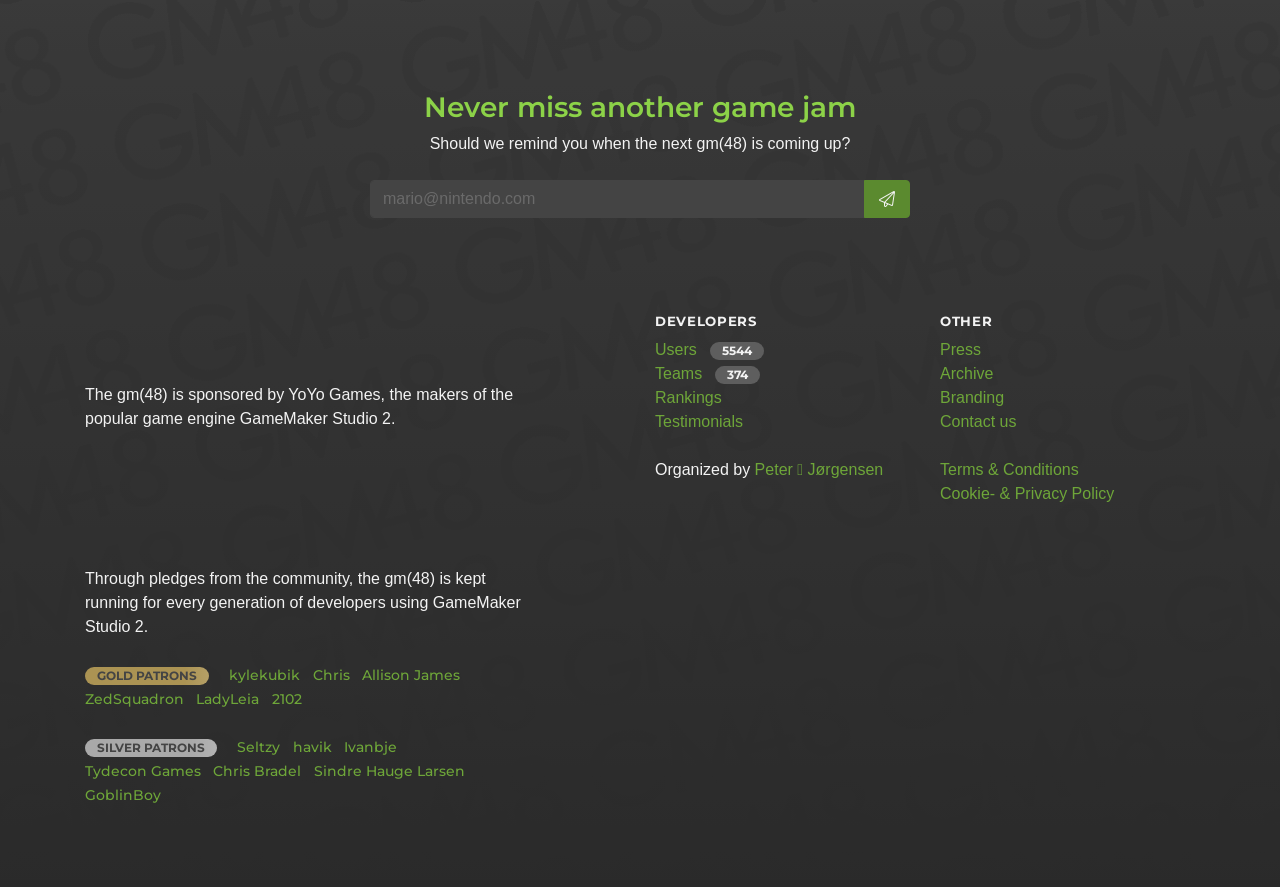Bounding box coordinates are given in the format (top-left x, top-left y, bottom-right x, bottom-right y). All values should be floating point numbers between 0 and 1. Provide the bounding box coordinate for the UI element described as: Peter 🌊 Jørgensen

[0.59, 0.52, 0.69, 0.539]